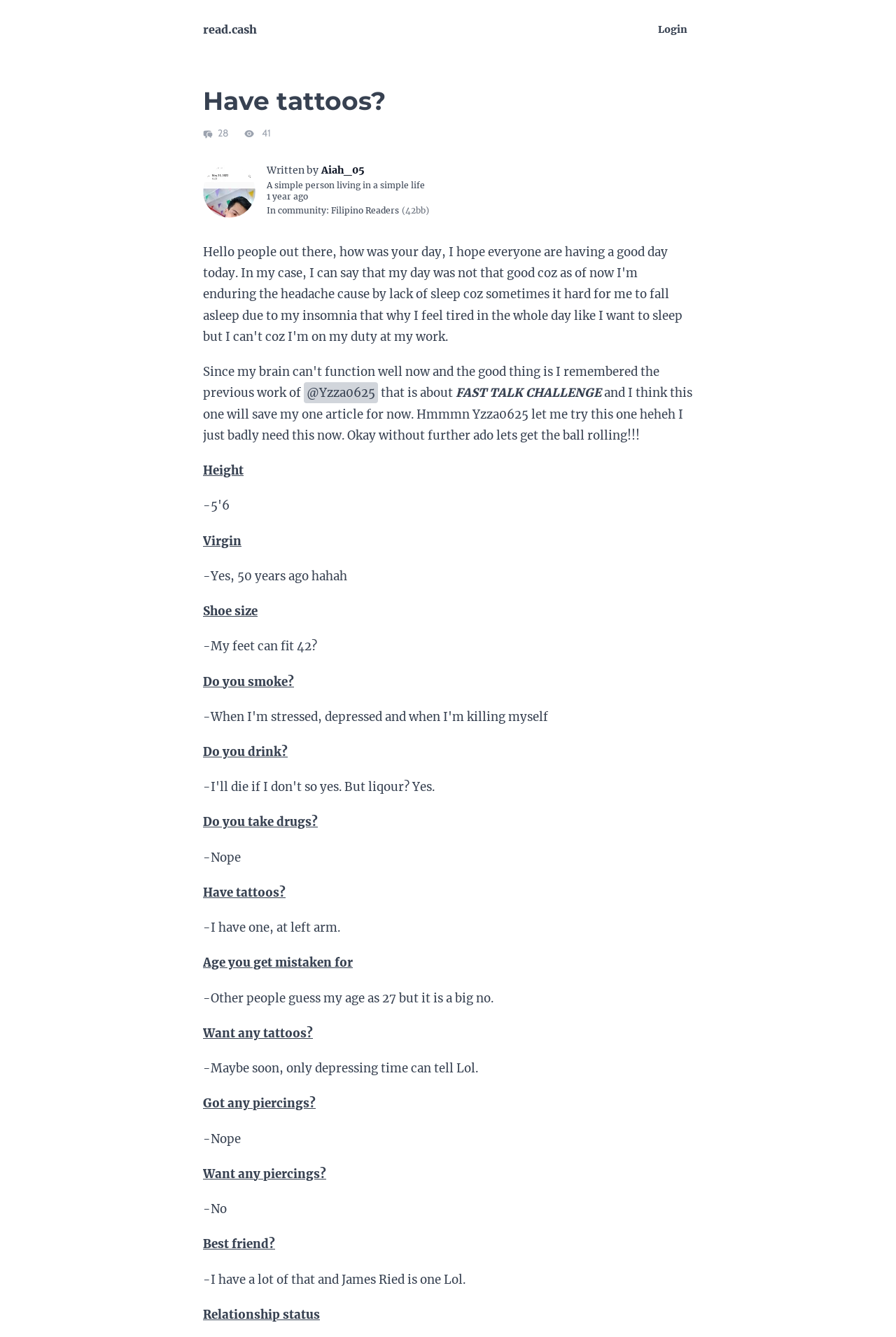How many people saw the article? Analyze the screenshot and reply with just one word or a short phrase.

41